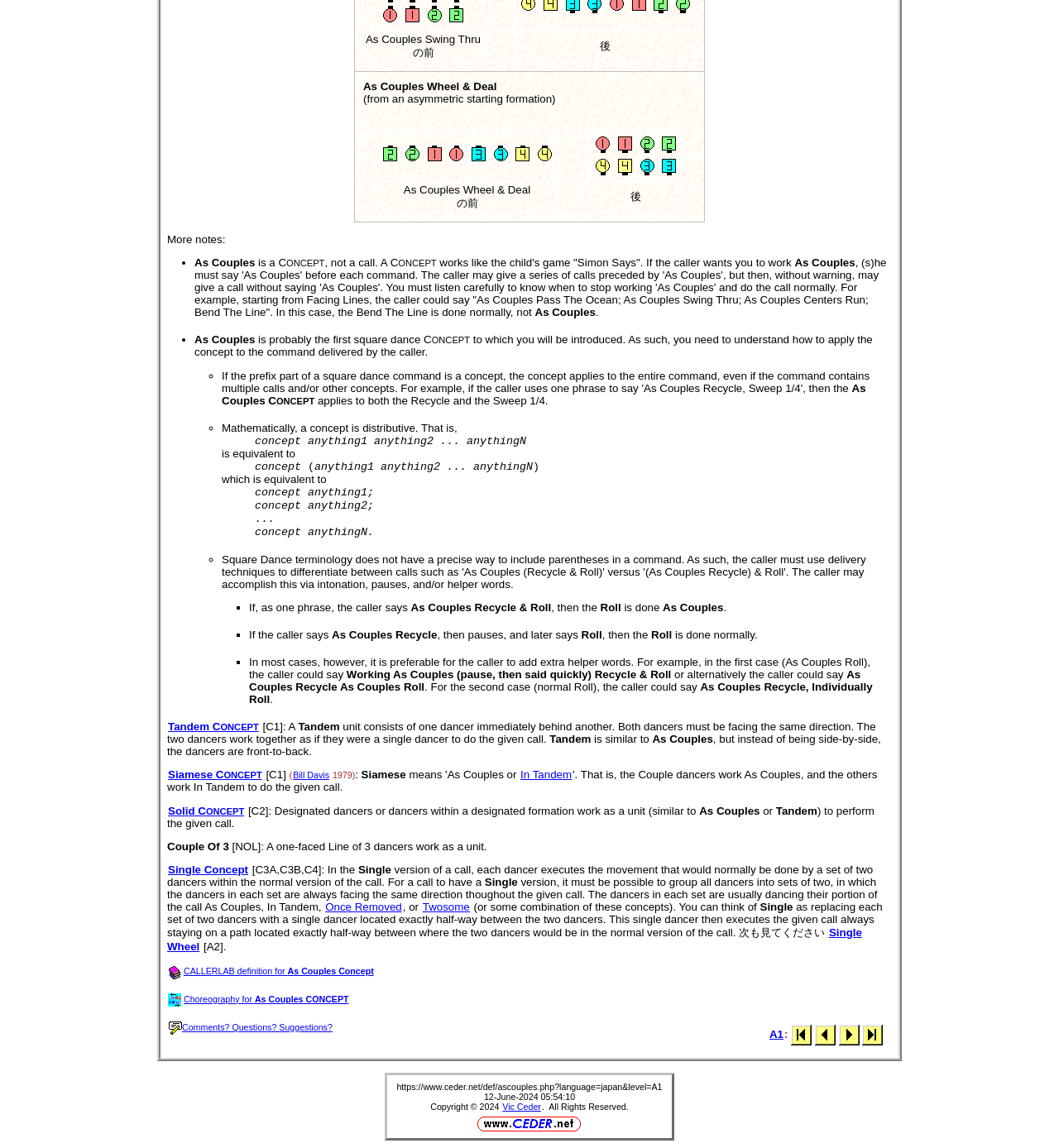Please find the bounding box coordinates for the clickable element needed to perform this instruction: "Read the blog post".

None